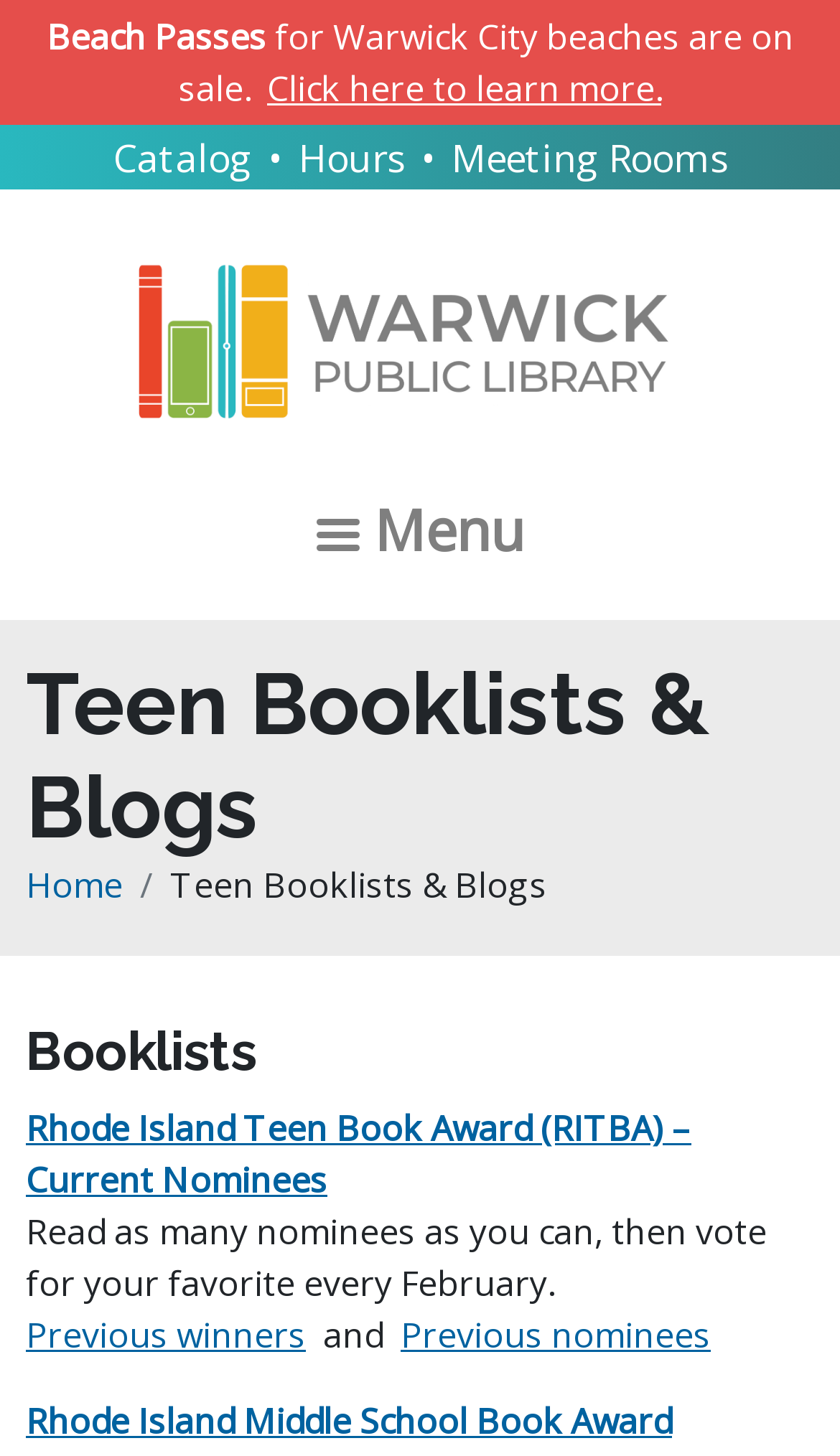Highlight the bounding box coordinates of the region I should click on to meet the following instruction: "Book a meeting room".

[0.537, 0.09, 0.865, 0.126]